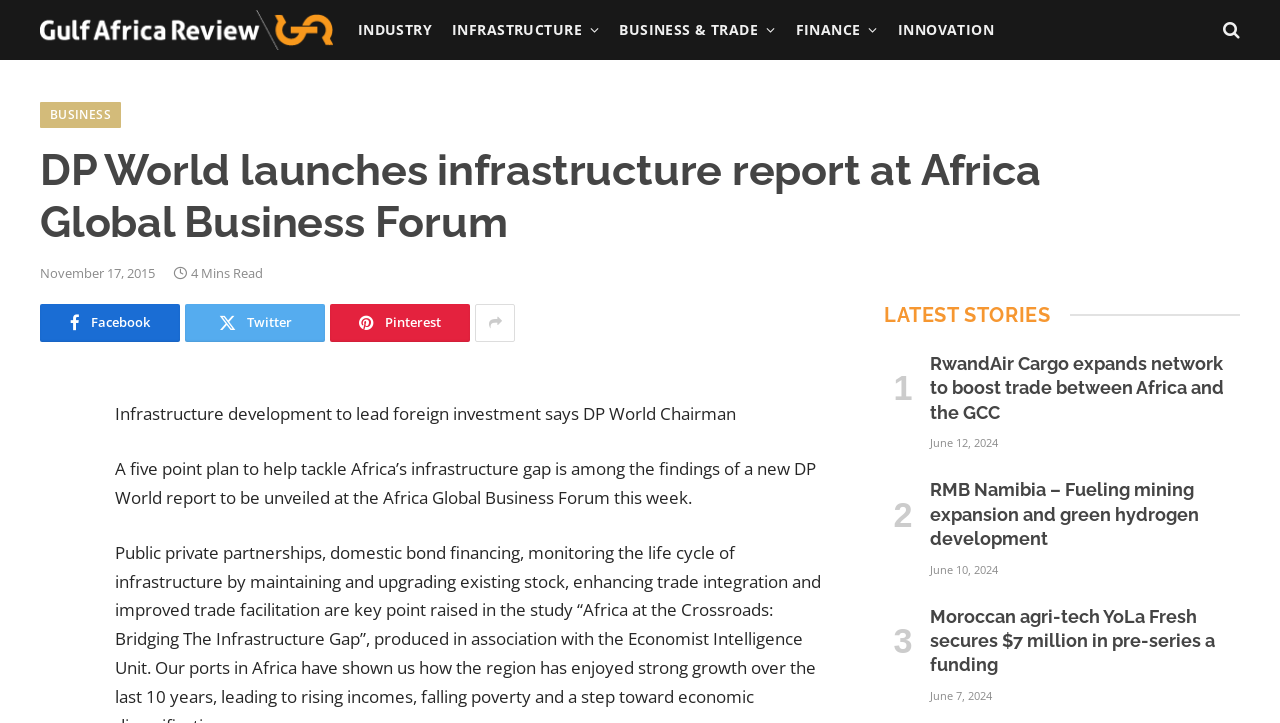Look at the image and give a detailed response to the following question: How many minutes does it take to read the article?

The answer can be found in the static text '4 Mins Read' located below the main heading of the webpage.